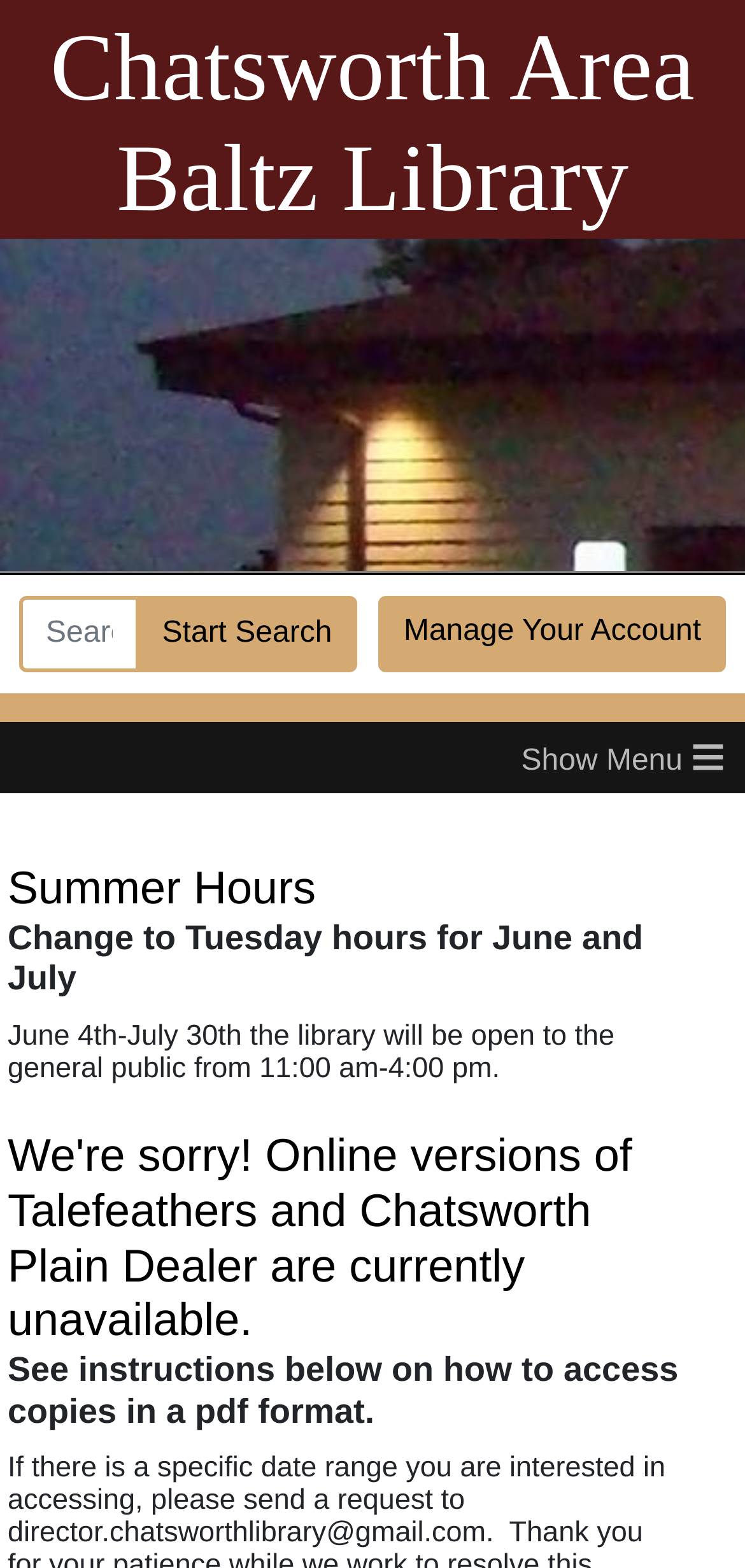What are the new hours for June and July?
Provide a well-explained and detailed answer to the question.

I found the answer by reading the StaticText element that describes the new hours, which is located below the 'Summer Hours' heading.